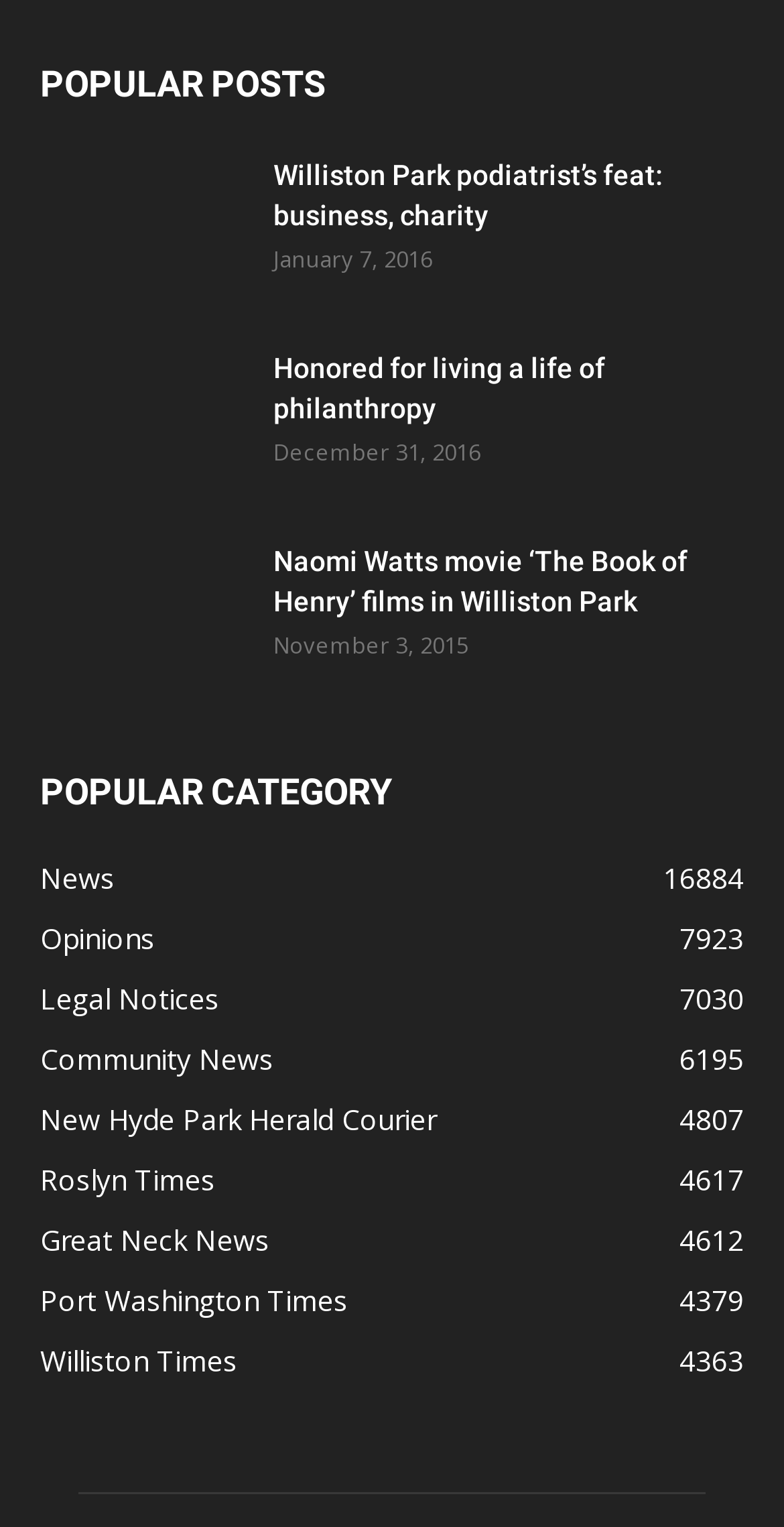How many posts are listed under 'Popular Posts'?
Provide a fully detailed and comprehensive answer to the question.

The webpage lists three posts under 'Popular Posts' including 'Williston Park podiatrist’s feat: business, charity', 'Honored for living a life of philanthropy', and 'Naomi Watts movie ‘The Book of Henry’ films in Williston Park'.